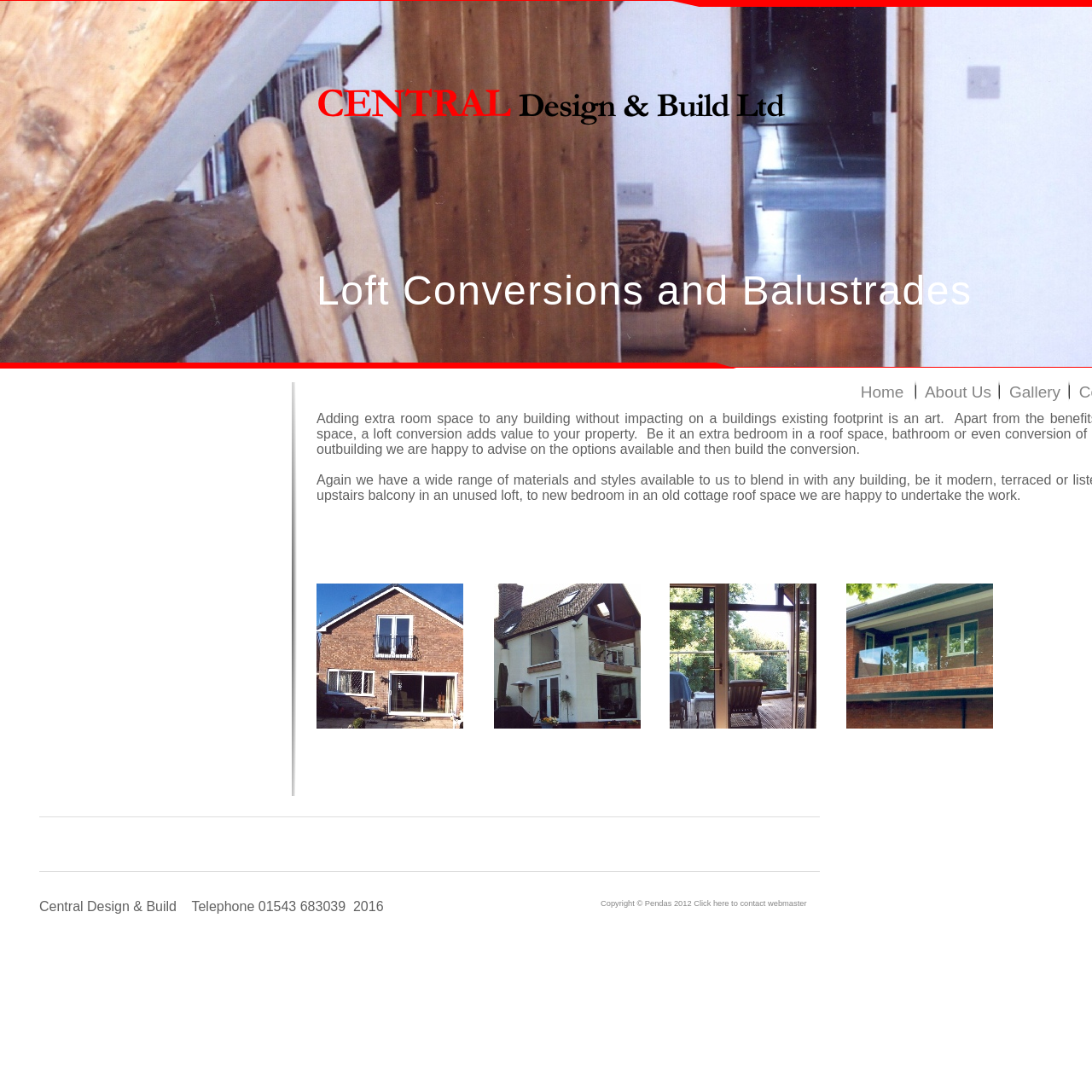What is the company's accreditation?
Look at the image and answer the question with a single word or phrase.

Federation of Master Builders